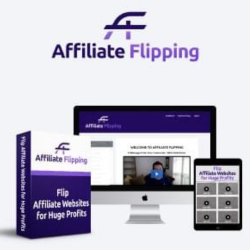What is the primary focus of the 'Affiliate Flipping' program?
Respond to the question with a single word or phrase according to the image.

Flip Affiliate Websites for Huge Profits